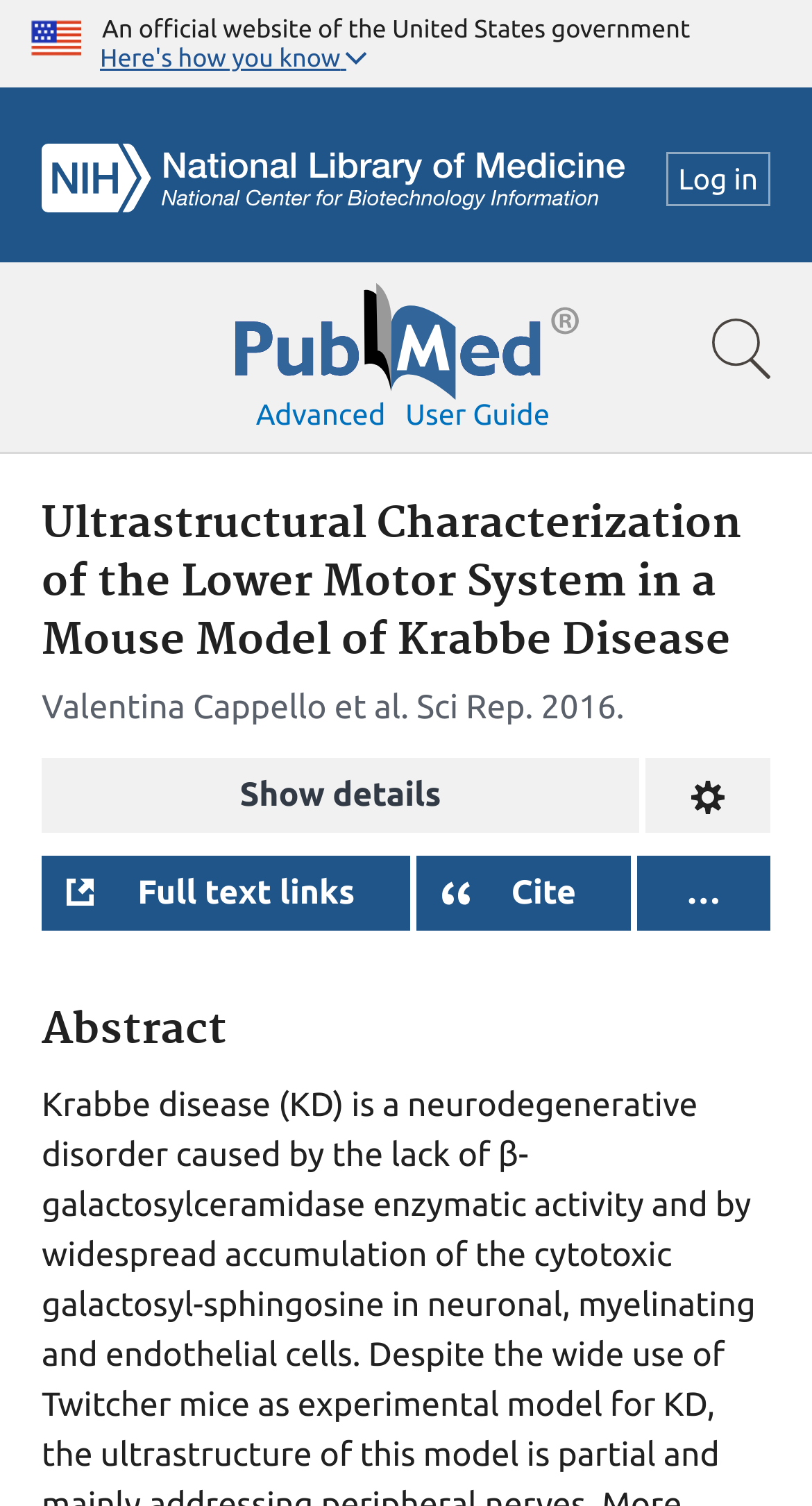Create a detailed summary of all the visual and textual information on the webpage.

The webpage appears to be a scientific article page on PubMed, a government website. At the top left corner, there is a U.S. flag image, accompanied by a text stating "An official website of the United States government". Next to it, there is a button labeled "Here's how you know" and a search bar spanning the entire width of the page.

On the top right corner, there are several links, including "NCBI Logo", "Log in", and "Pubmed Logo", which is an image. Below these links, there are more links and buttons, such as "Show search bar", "Advanced", "User guide", and "Full text links".

The main content of the page is a scientific article titled "Ultrastructural Characterization of the Lower Motor System in a Mouse Model of Krabbe Disease". The article's authors, Valentina Cappello et al., are listed below the title, along with the journal name "Sci Rep" and the publication year "2016". There are several buttons and links below the article's metadata, including "Show details", "Change format", and "Cite".

Finally, there is an "Abstract" heading, which likely precedes the article's abstract text.